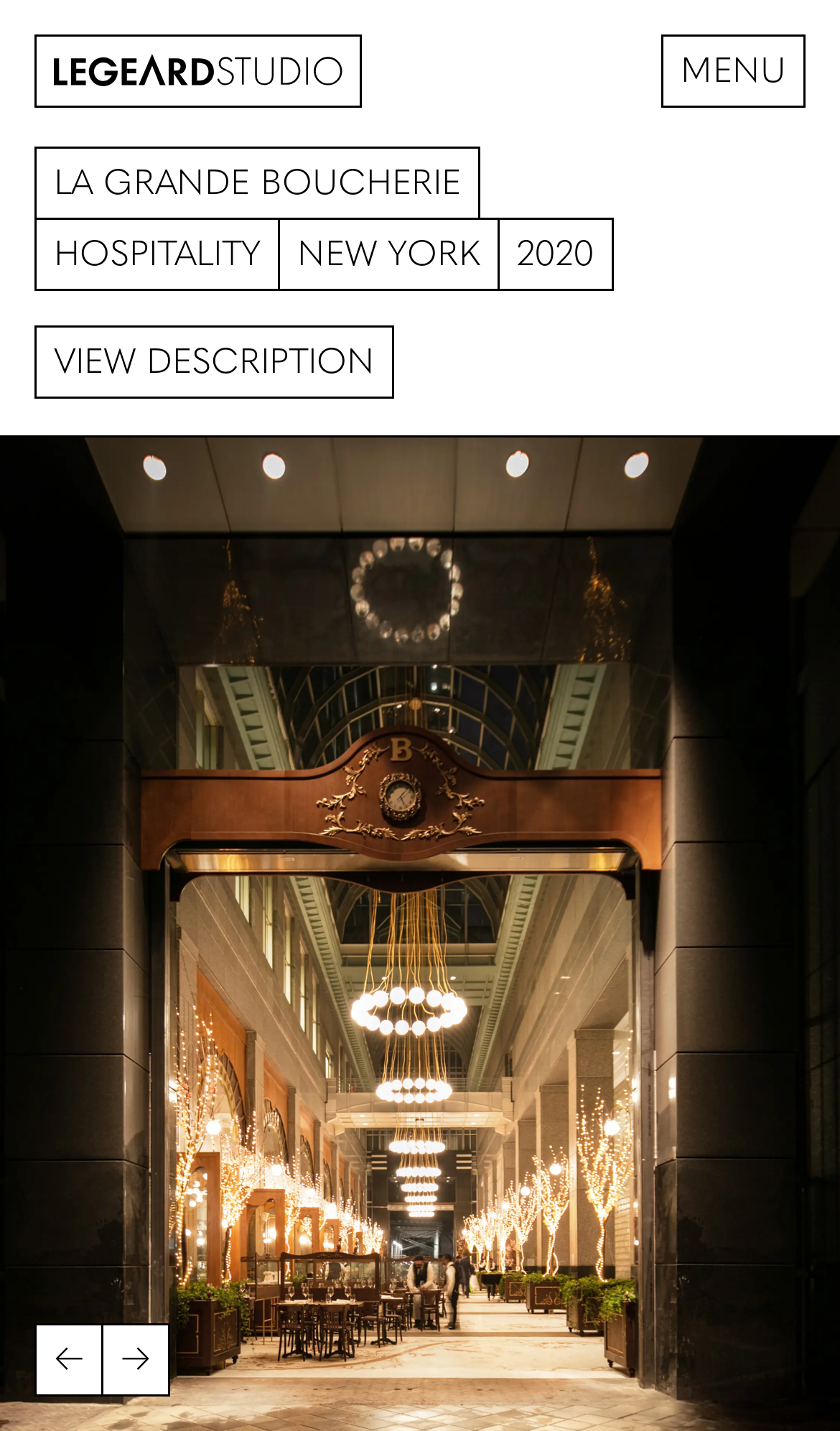Where is La Grande Boucherie located?
Offer a detailed and full explanation in response to the question.

On the webpage, I can see that 'NEW YORK' is written next to 'HOSPITALITY' and '2020', which implies that La Grande Boucherie is located in New York.